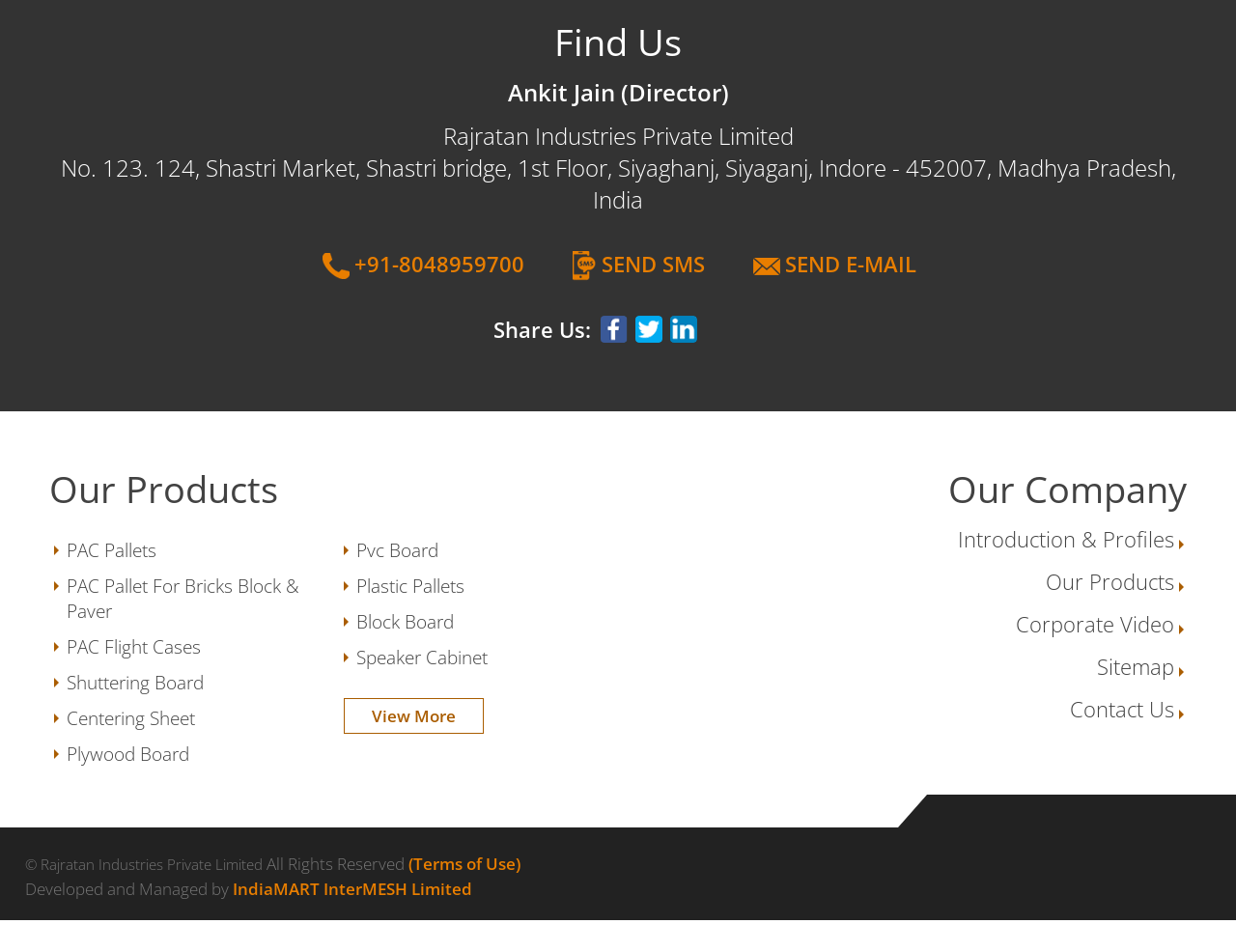Using the information from the screenshot, answer the following question thoroughly:
What is the company name?

The company name is mentioned in the StaticText element with ID 60, which is 'Rajratan Industries Private Limited'. This text is located at the top of the webpage, indicating that it is the company's name.